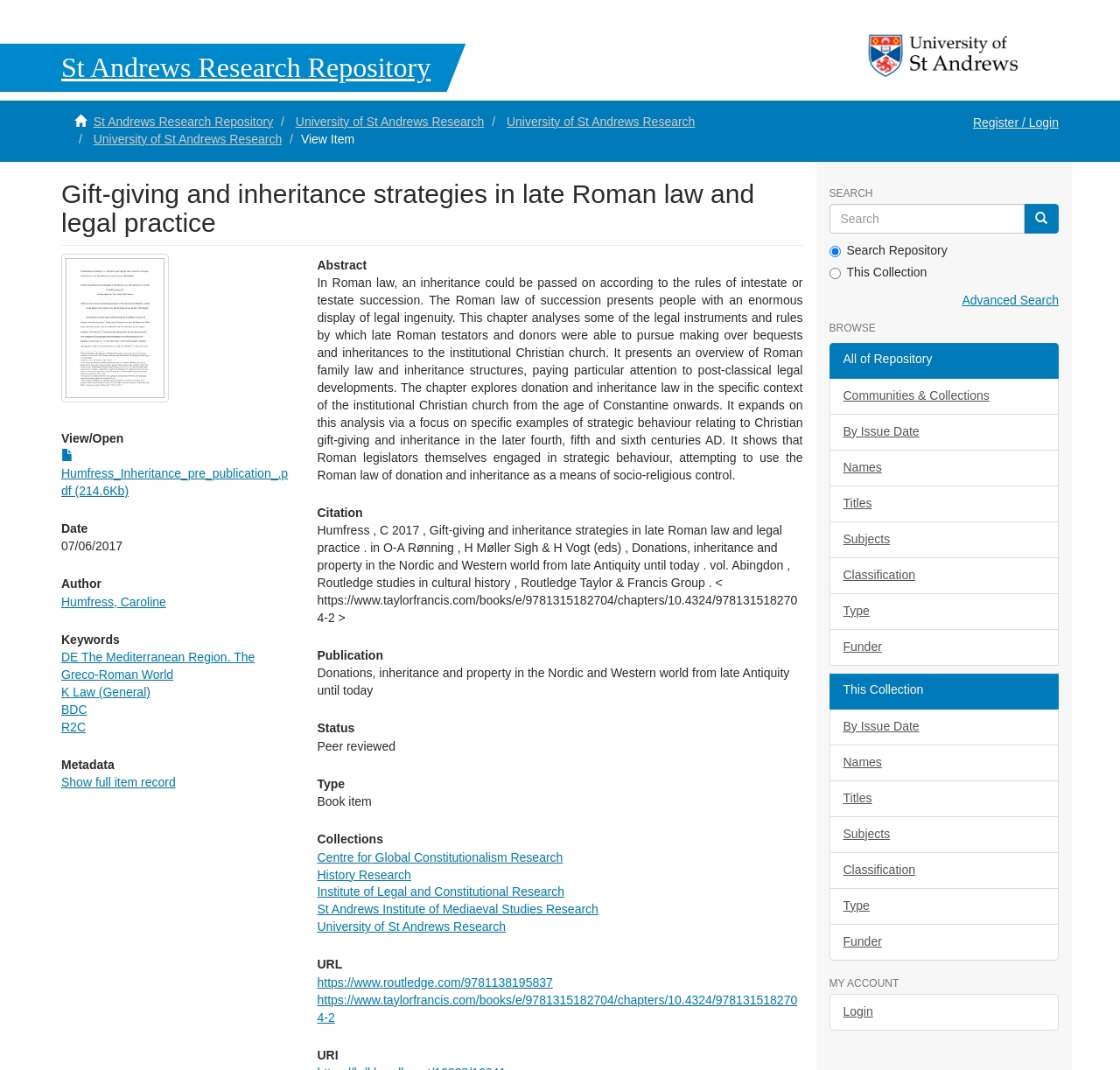What is the status of the publication?
Using the image as a reference, deliver a detailed and thorough answer to the question.

I found the answer by looking at the section that says 'Status' and it lists 'Peer reviewed' as the status of the publication.